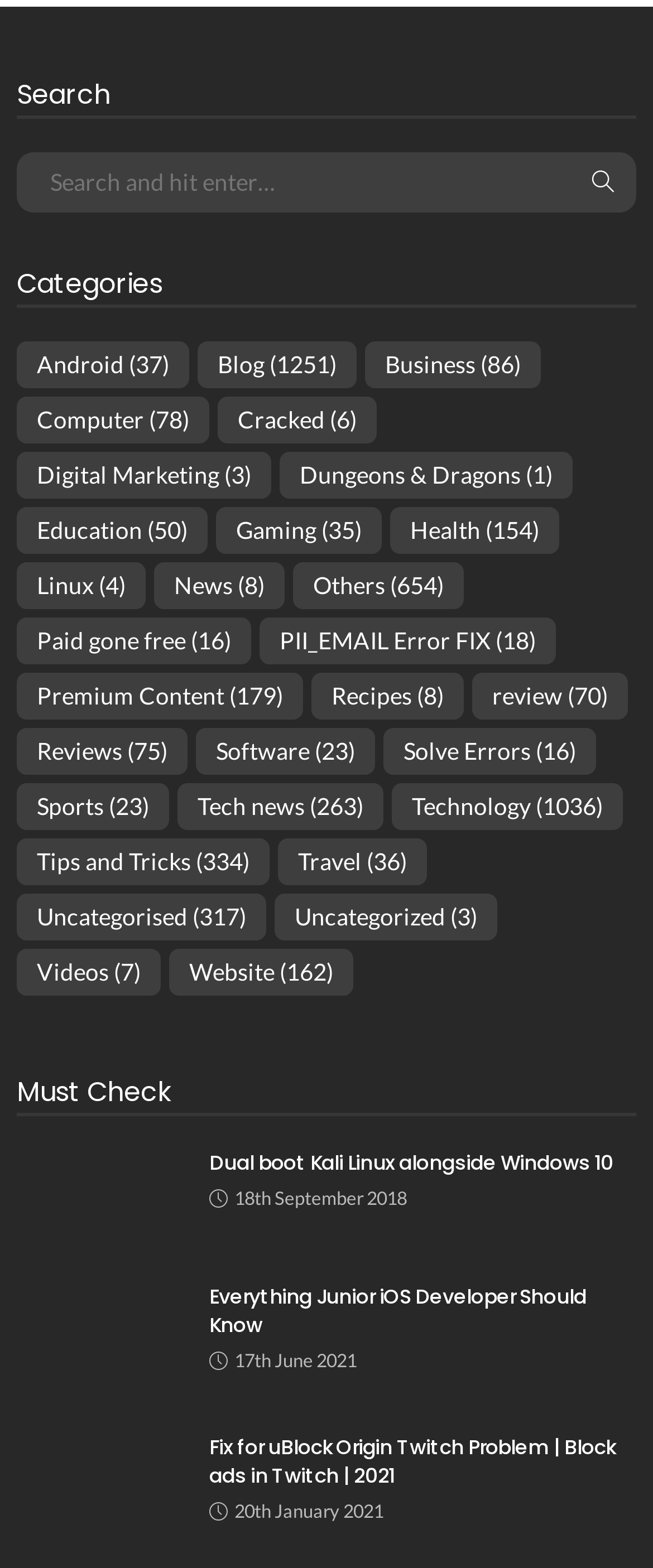Locate the bounding box coordinates of the item that should be clicked to fulfill the instruction: "Learn about TPG".

None